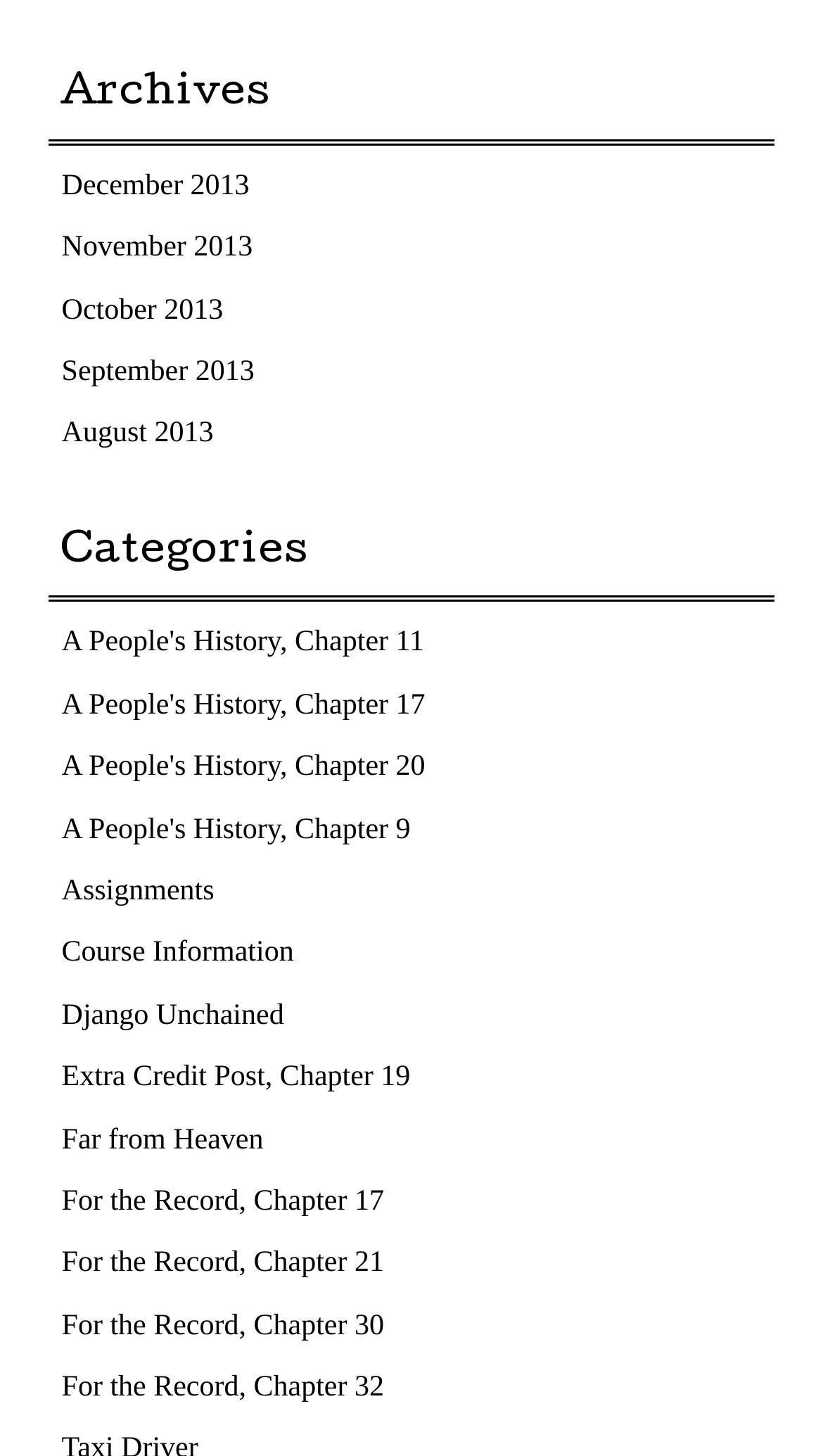How many months are listed under Archives?
Answer the question with a detailed and thorough explanation.

I counted the number of links under the 'Archives' heading, which are 'December 2013', 'November 2013', 'October 2013', 'September 2013', 'August 2013', and found that there are 6 months listed.